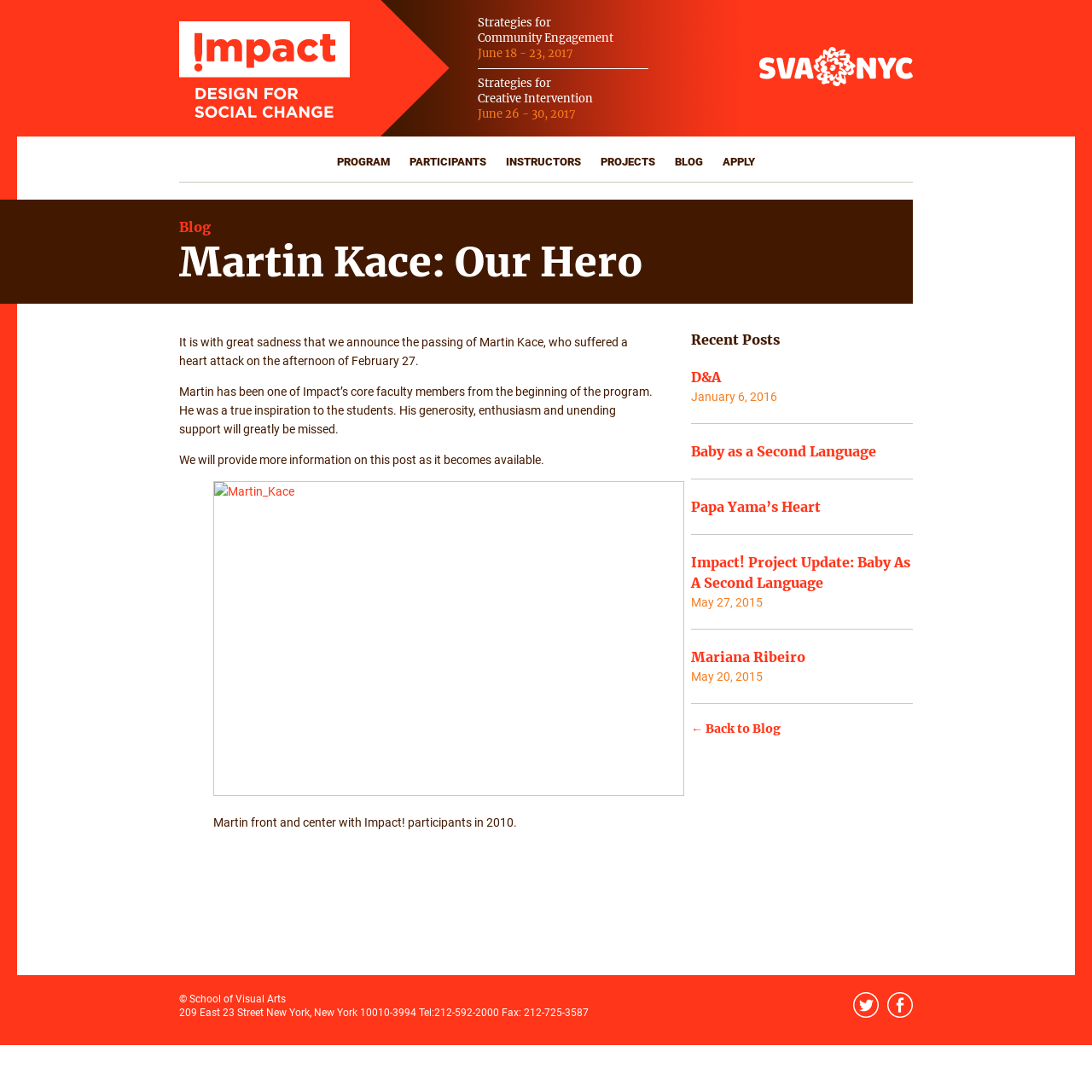What is the name of the person who passed away?
Give a single word or phrase answer based on the content of the image.

Martin Kace